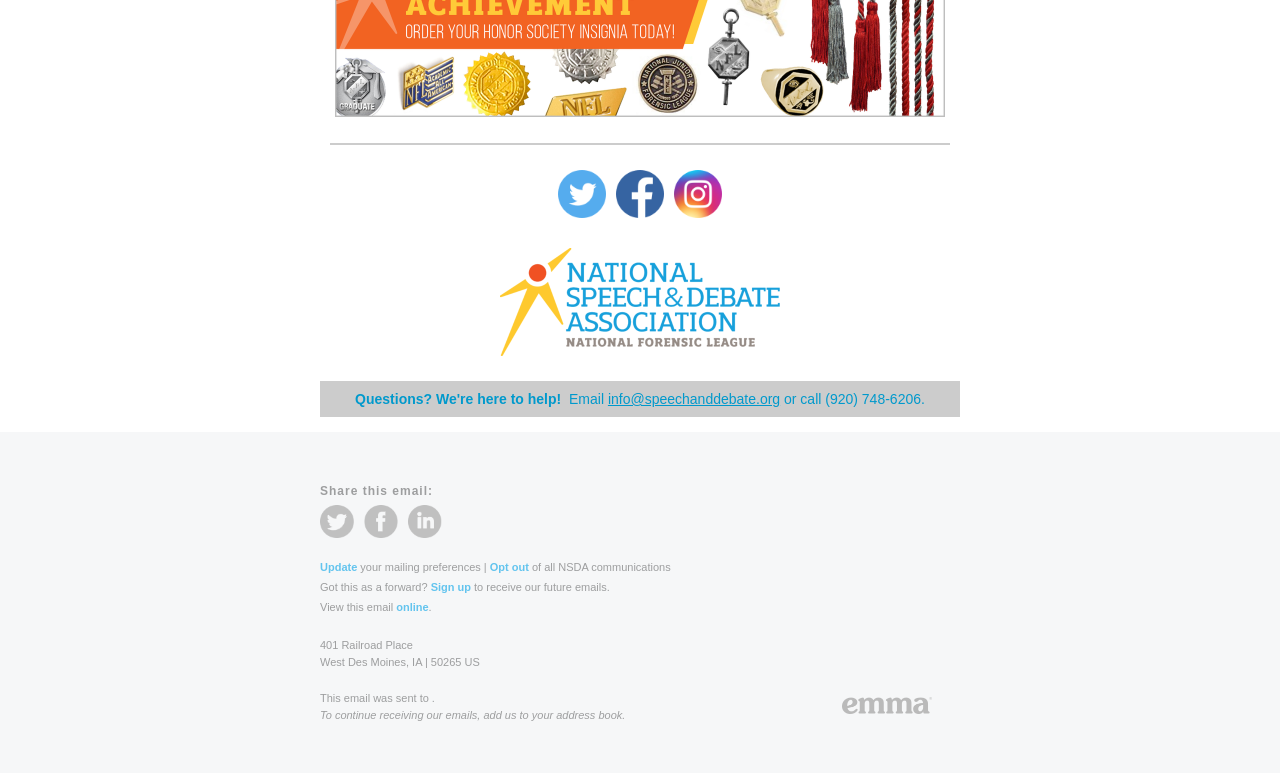Please identify the bounding box coordinates of the region to click in order to complete the task: "Click on Instagram". The coordinates must be four float numbers between 0 and 1, specified as [left, top, right, bottom].

[0.527, 0.22, 0.564, 0.282]